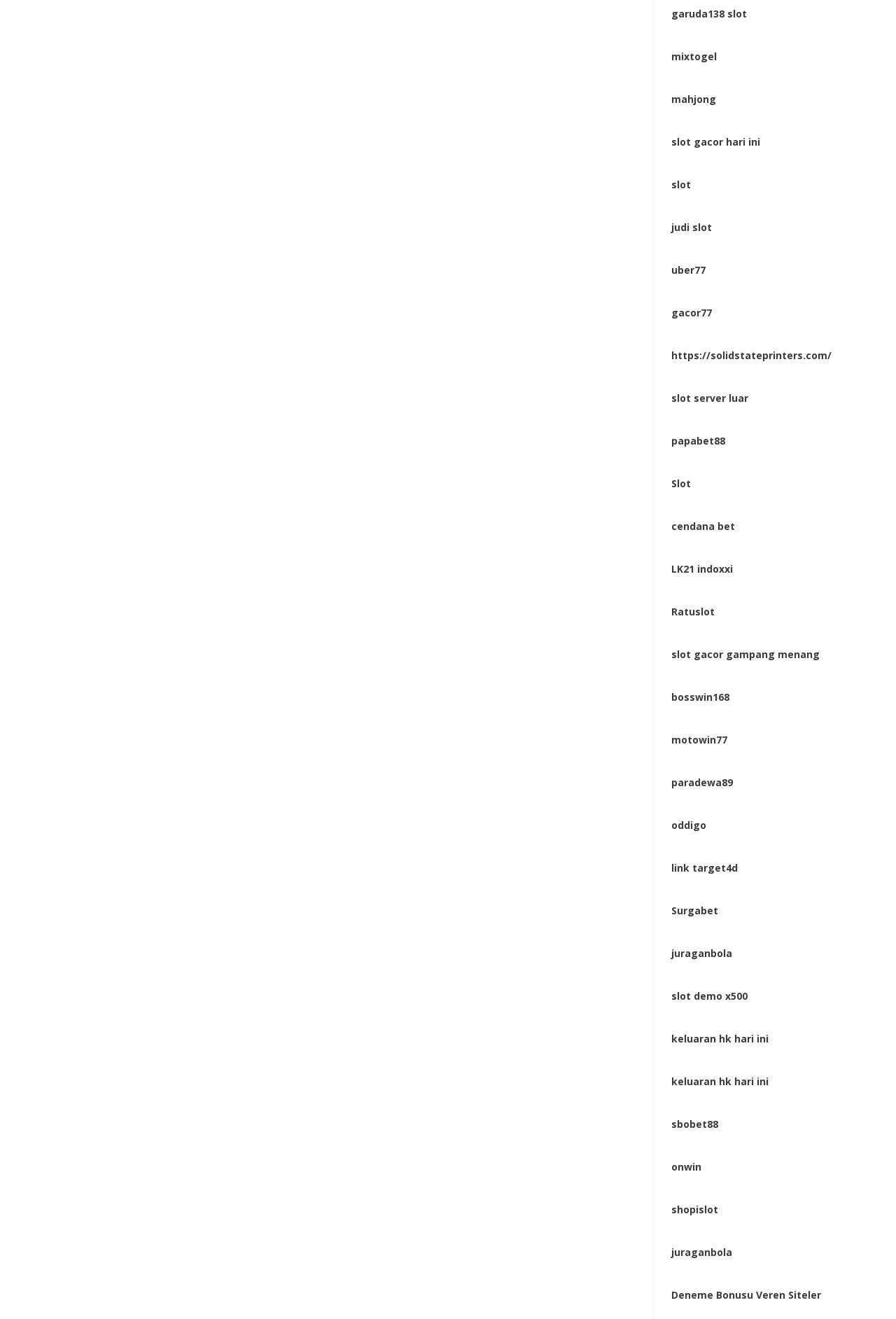Provide the bounding box coordinates of the area you need to click to execute the following instruction: "play mahjong game".

[0.749, 0.07, 0.799, 0.08]